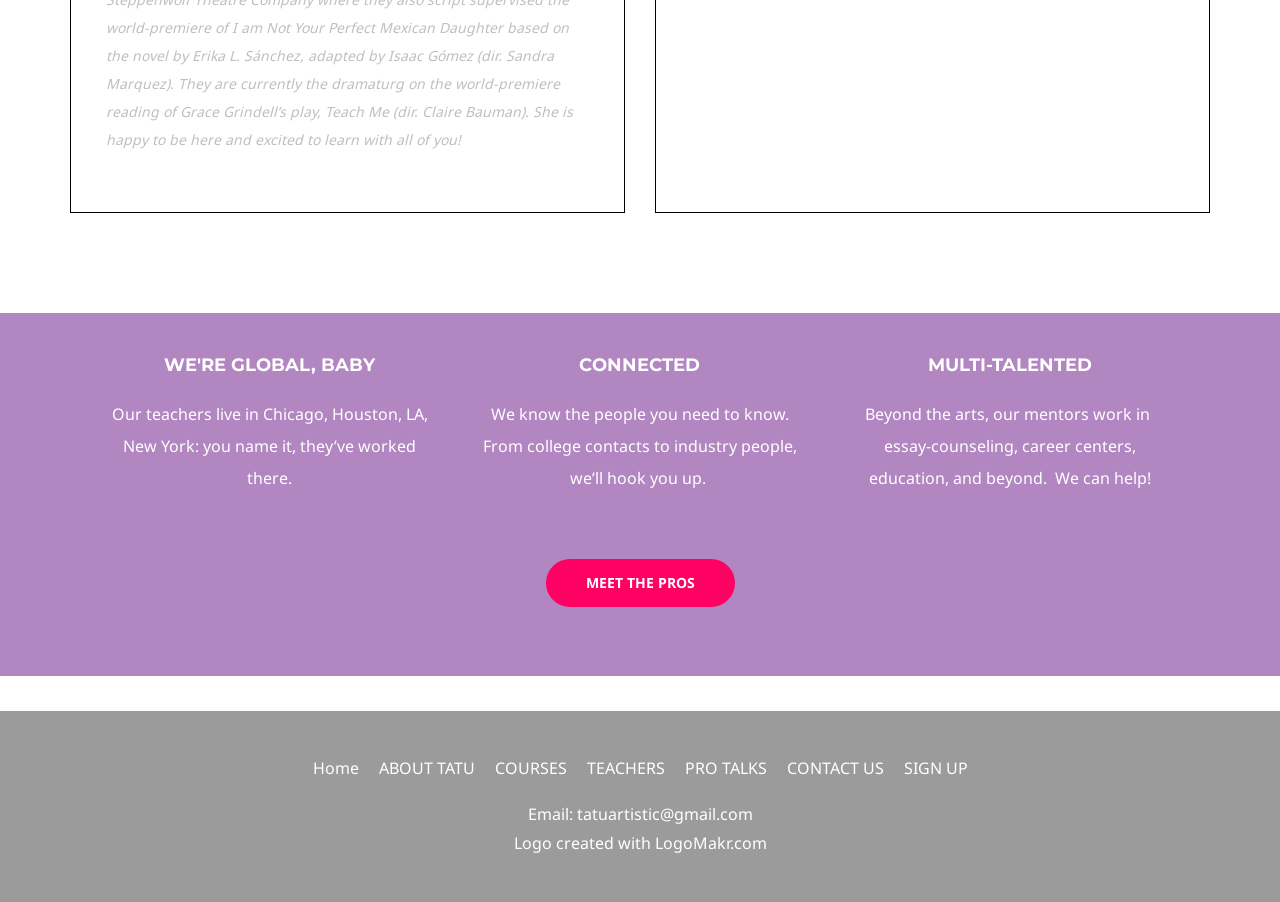What is the email address mentioned on the webpage?
Respond with a short answer, either a single word or a phrase, based on the image.

tatuartistic@gmail.com